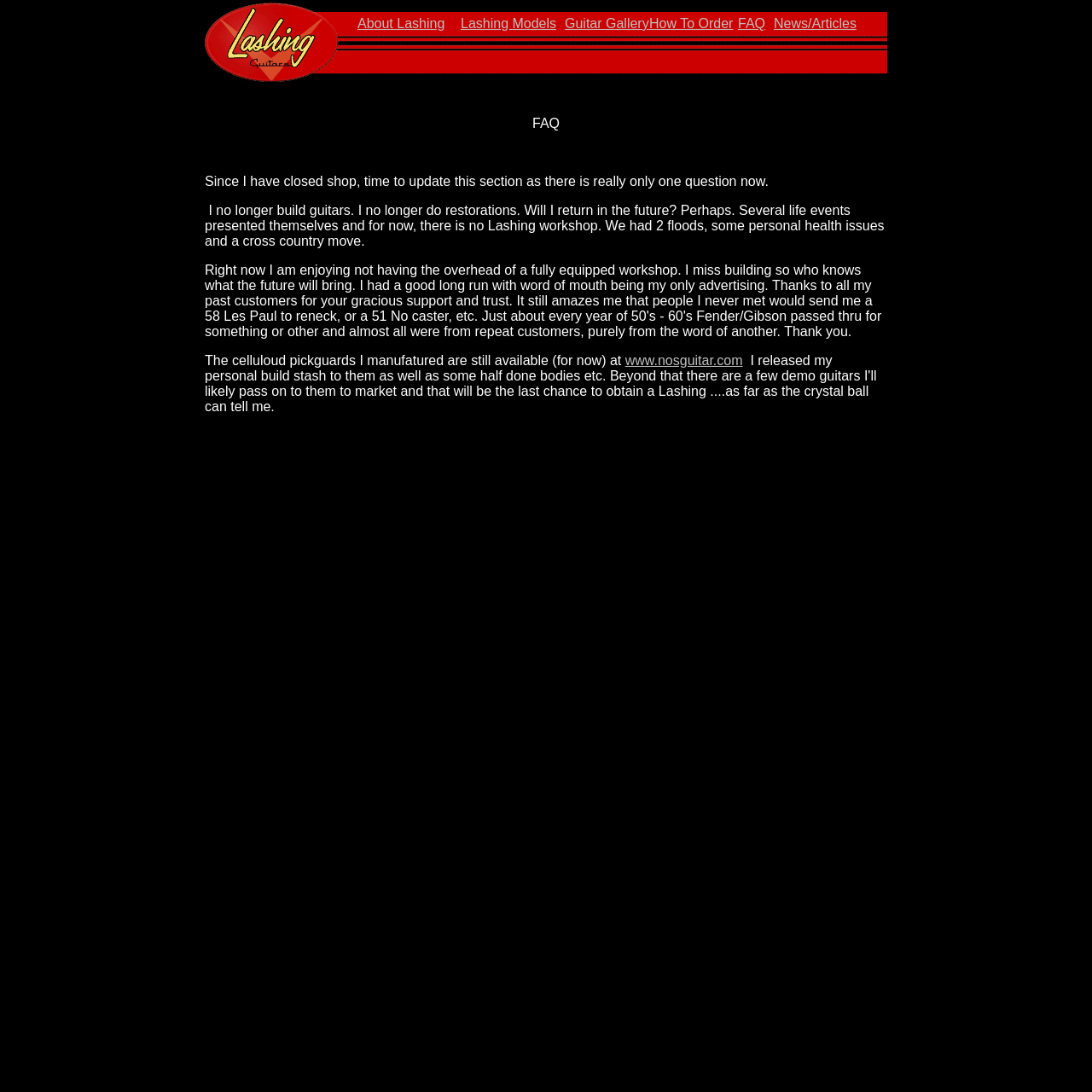Refer to the screenshot and give an in-depth answer to this question: What is the reason for closing Lashing Guitars?

According to the webpage, the reason for closing Lashing Guitars is due to several life events, including 2 floods, personal health issues, and a cross-country move.